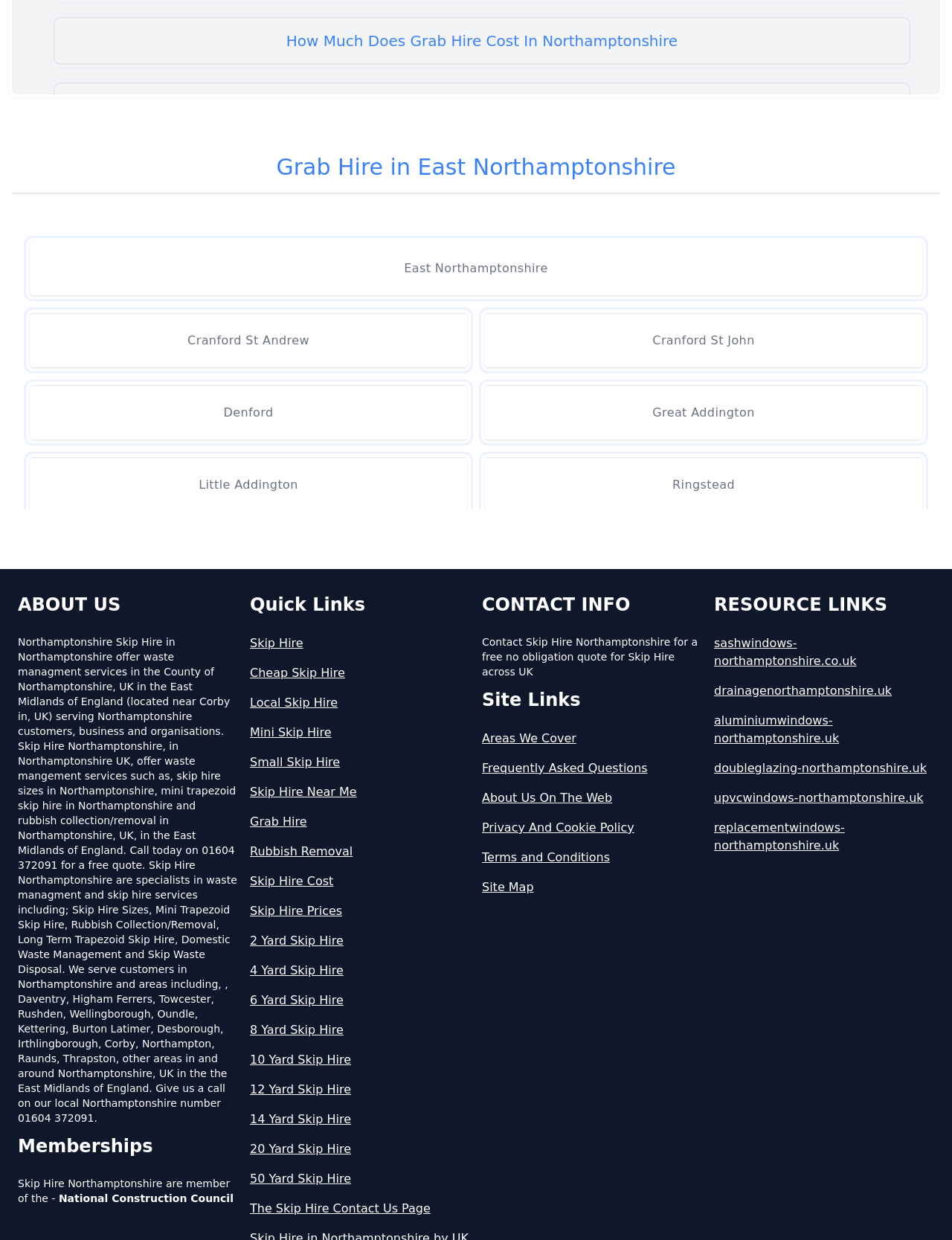What is the phone number to call for a free quote?
Use the image to give a comprehensive and detailed response to the question.

I found this answer by looking at the StaticText element with ID 396, which contains a description of the company and its services. The text mentions 'Call today on 01604 372091 for a free quote.' which indicates that the phone number is 01604 372091.